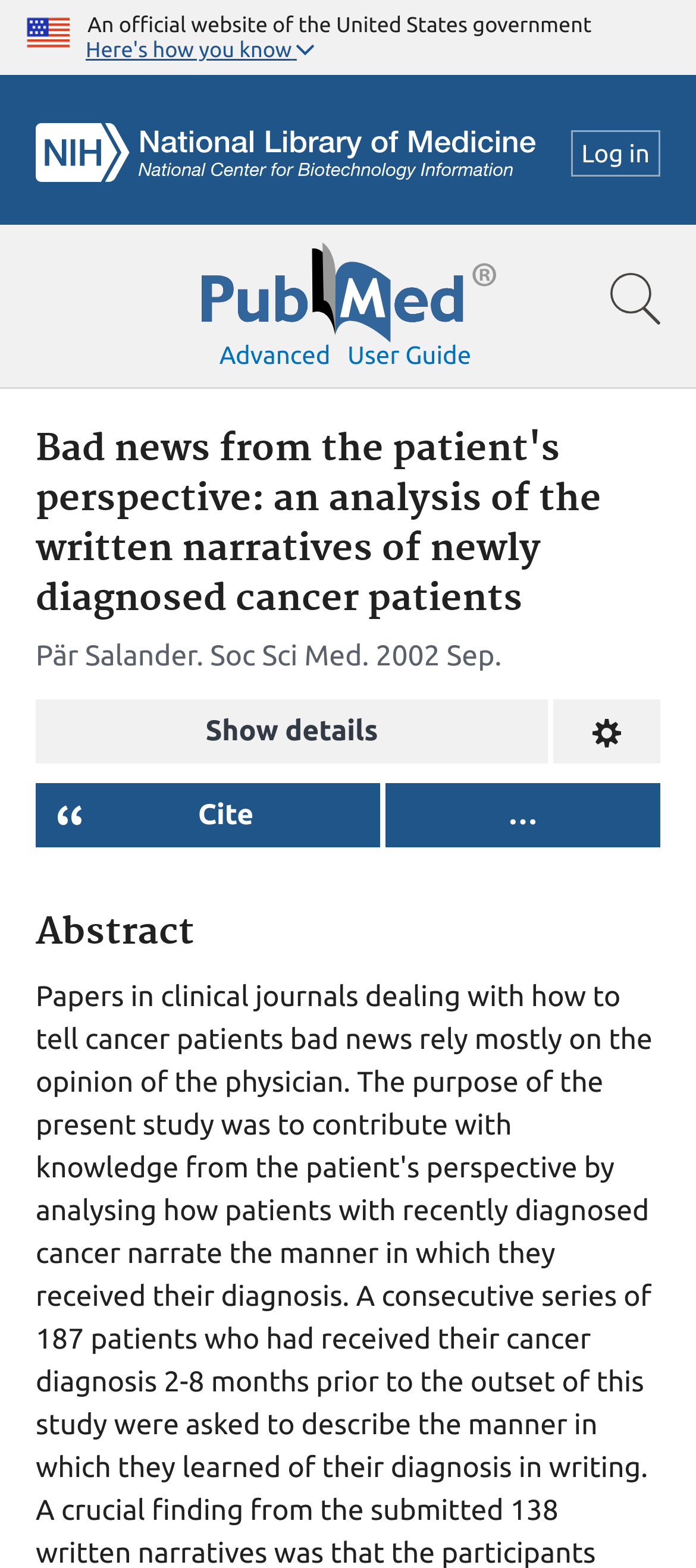Using the information in the image, give a comprehensive answer to the question: 
What is the section below the article title?

The heading element with the description 'Abstract' is located below the article title with bounding box coordinates [0.051, 0.581, 0.949, 0.608]. This suggests that the section below the article title is the abstract of the article.